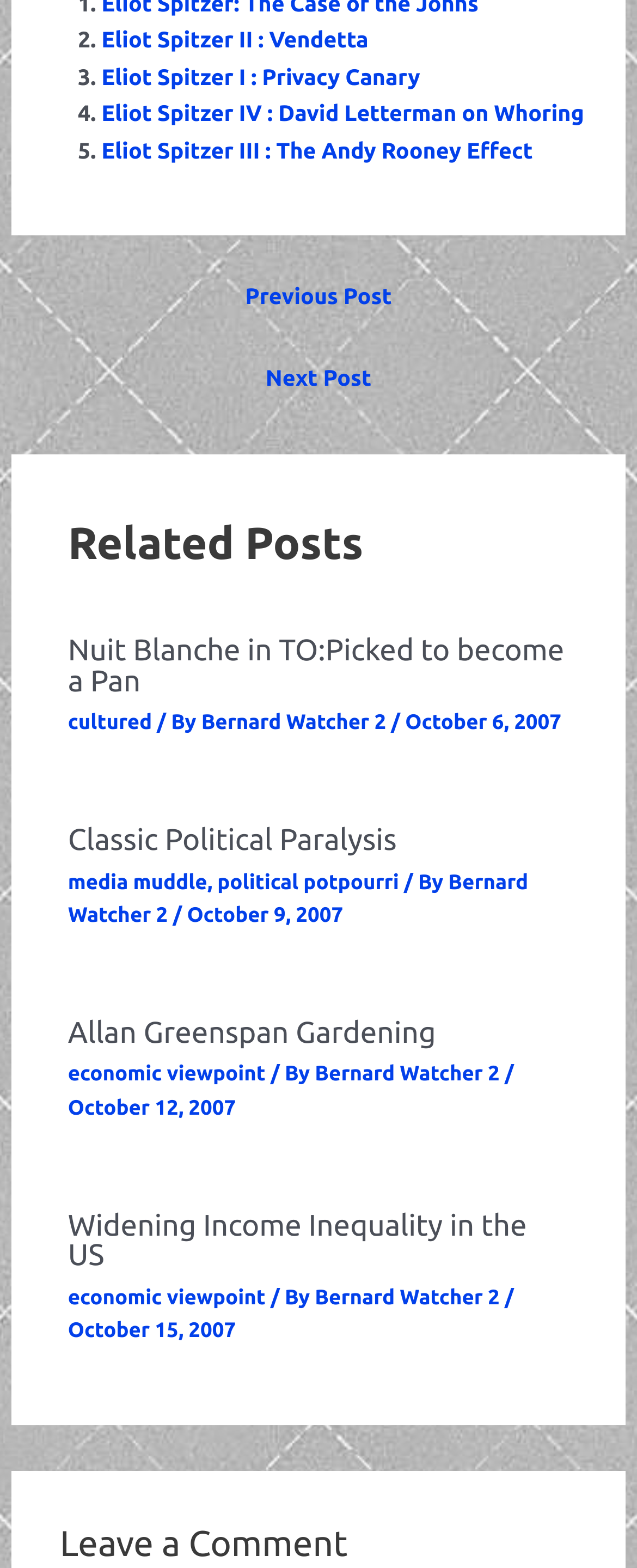Please find the bounding box coordinates of the clickable region needed to complete the following instruction: "Click on 'Allan Greenspan Gardening'". The bounding box coordinates must consist of four float numbers between 0 and 1, i.e., [left, top, right, bottom].

[0.107, 0.648, 0.684, 0.669]